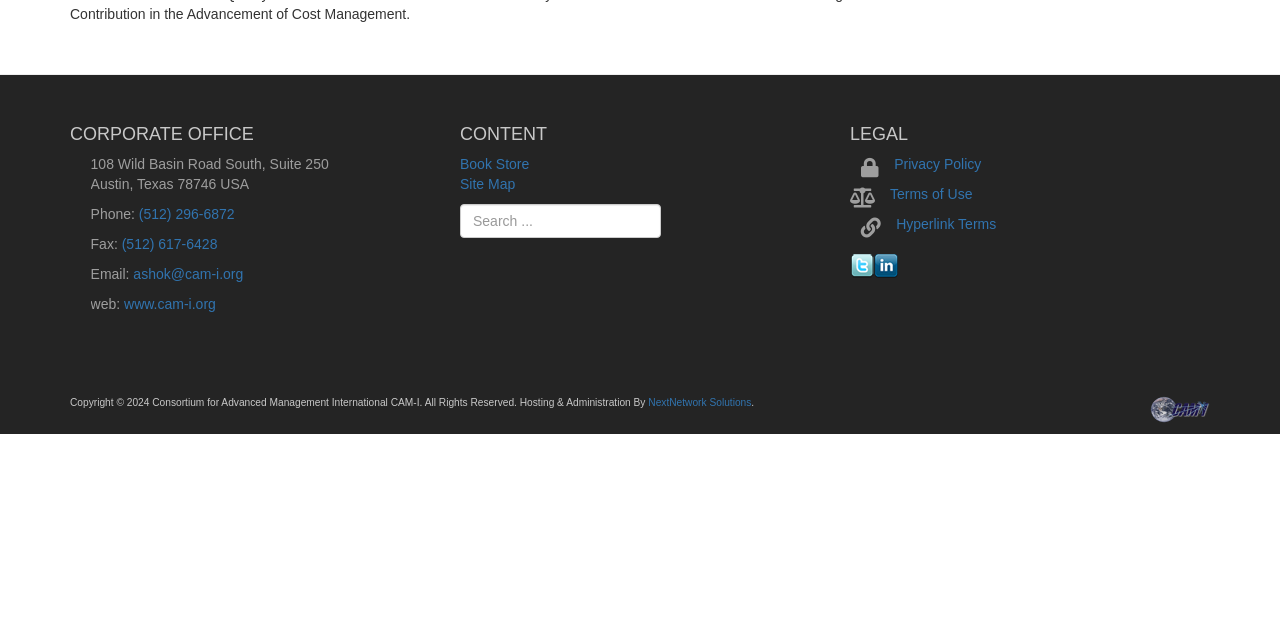Can you find the bounding box coordinates for the UI element given this description: "Terms of Use"? Provide the coordinates as four float numbers between 0 and 1: [left, top, right, bottom].

[0.695, 0.291, 0.76, 0.316]